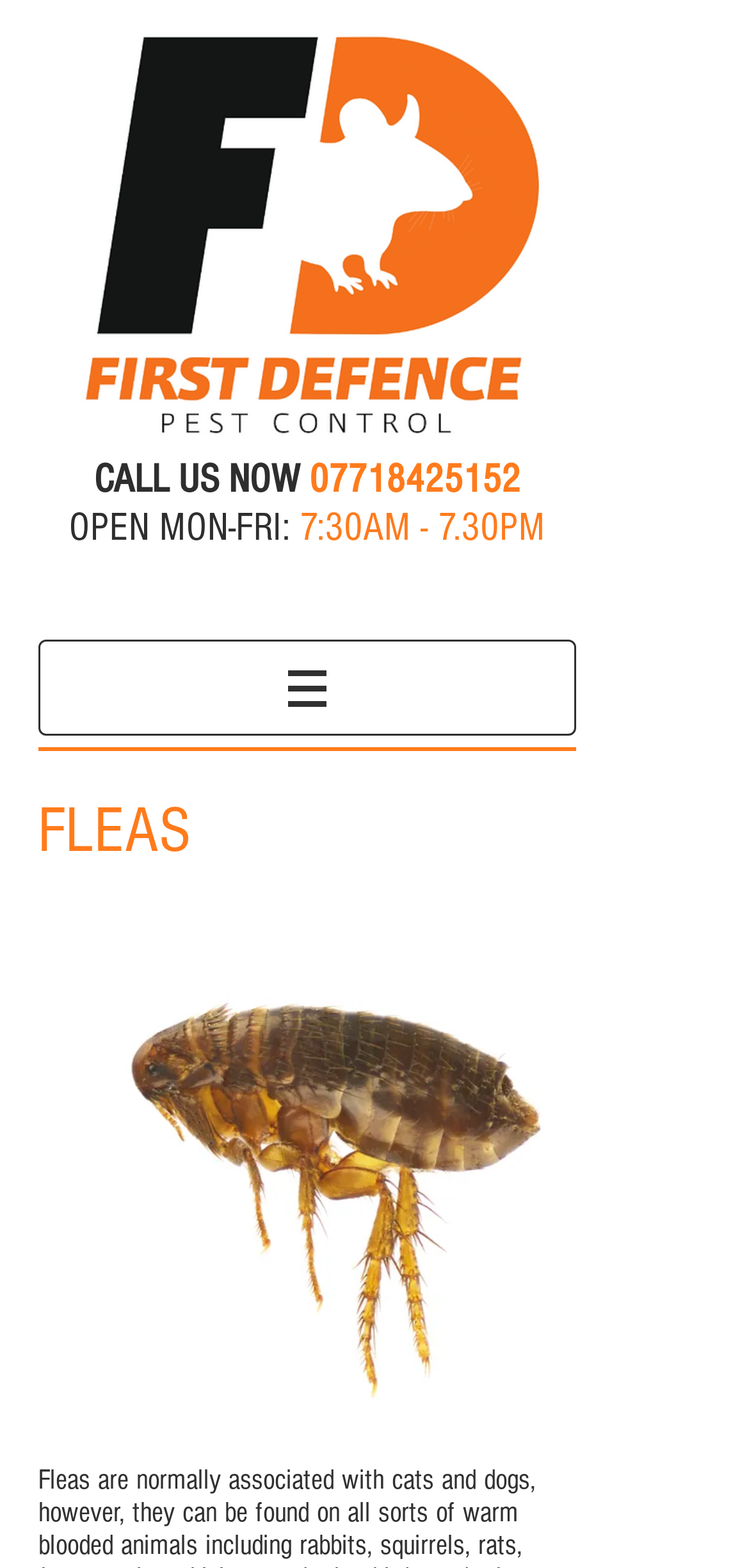Given the element description, predict the bounding box coordinates in the format (top-left x, top-left y, bottom-right x, bottom-right y). Make sure all values are between 0 and 1. Here is the element description: RSS feed

None